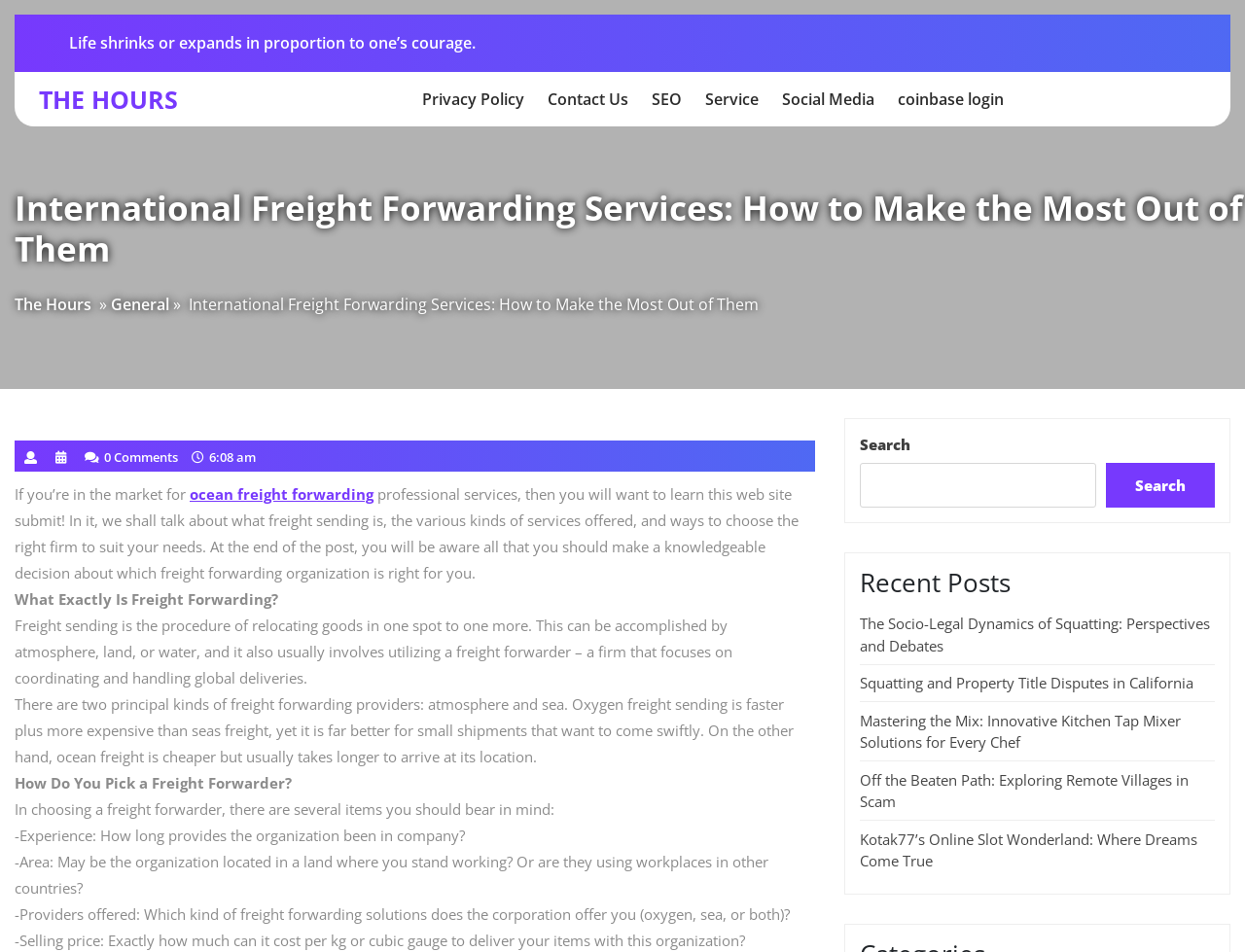What is the quote at the top of the page?
Provide a fully detailed and comprehensive answer to the question.

I found the quote at the top of the page by looking at the StaticText element with the bounding box coordinates [0.056, 0.034, 0.382, 0.056]. The text of this element is 'Life shrinks or expands in proportion to one’s courage.'.